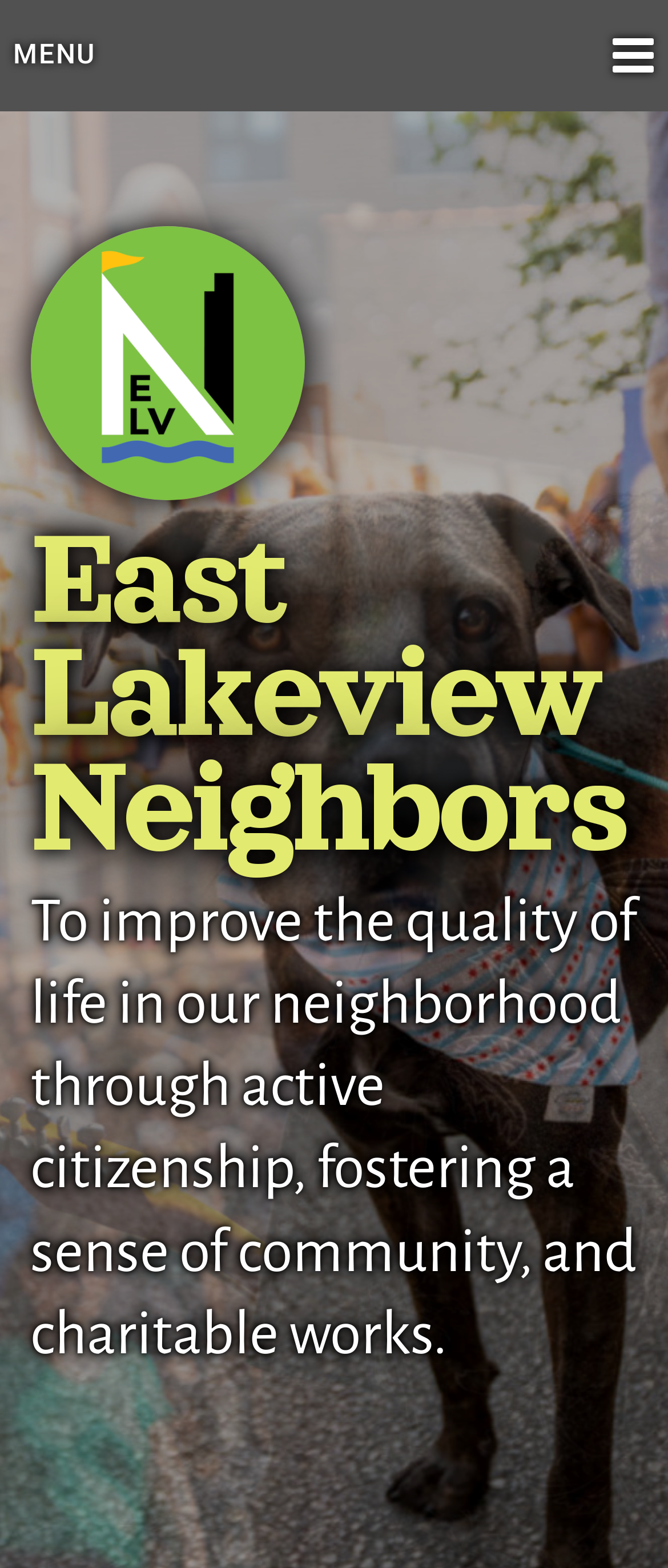Using the provided element description: "Menu", identify the bounding box coordinates. The coordinates should be four floats between 0 and 1 in the order [left, top, right, bottom].

[0.0, 0.0, 1.0, 0.07]